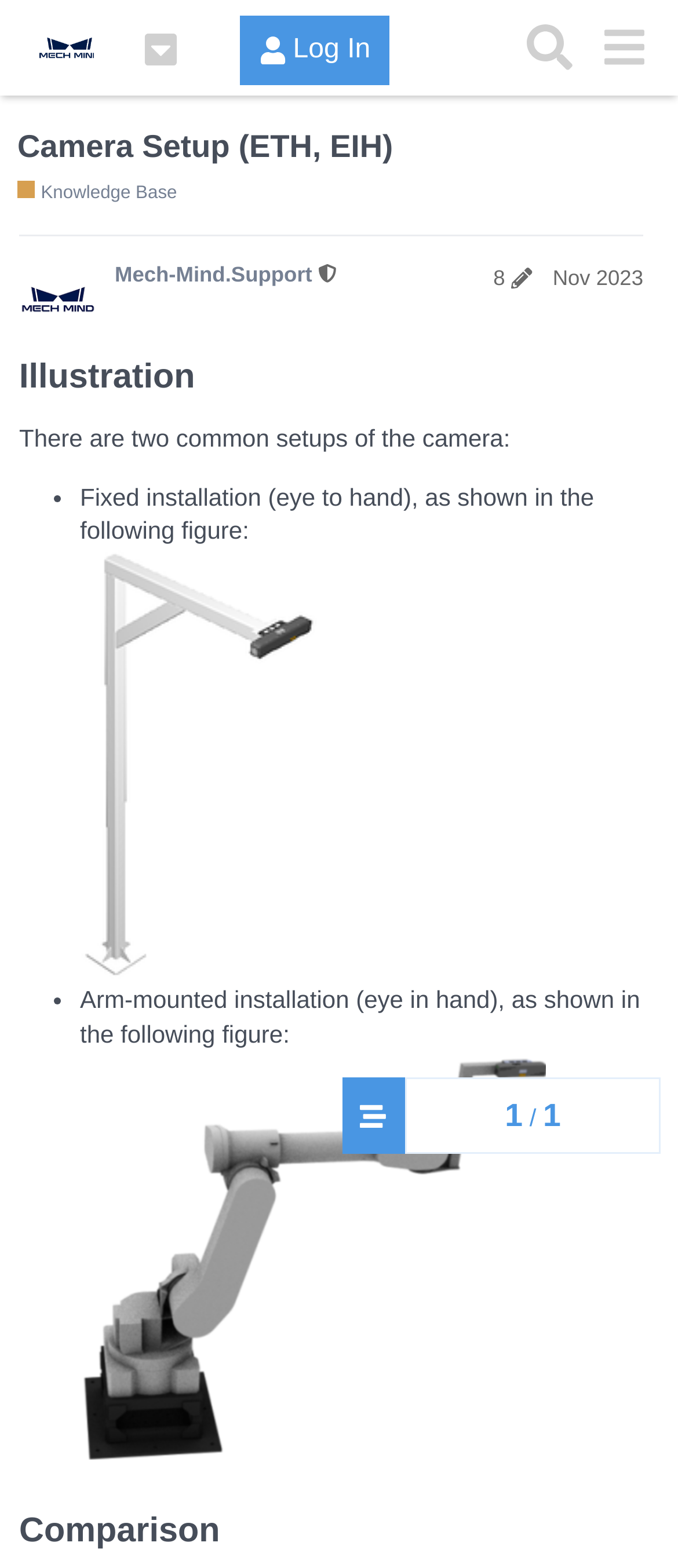What is the last updated date of the post?
Look at the image and respond with a one-word or short-phrase answer.

Nov 22, 2023